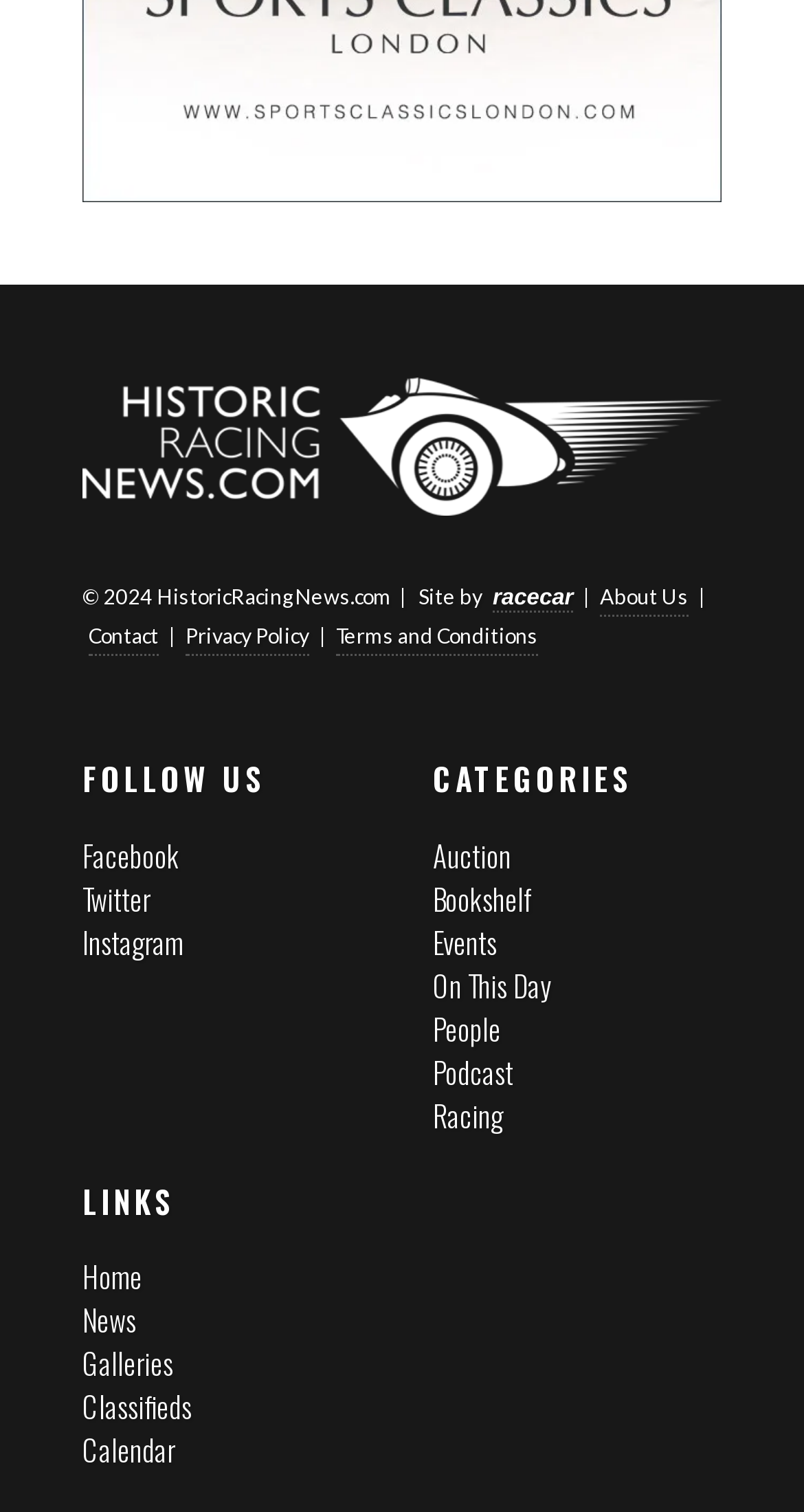Find the bounding box coordinates of the clickable area that will achieve the following instruction: "Go to Home page".

[0.103, 0.83, 0.177, 0.859]